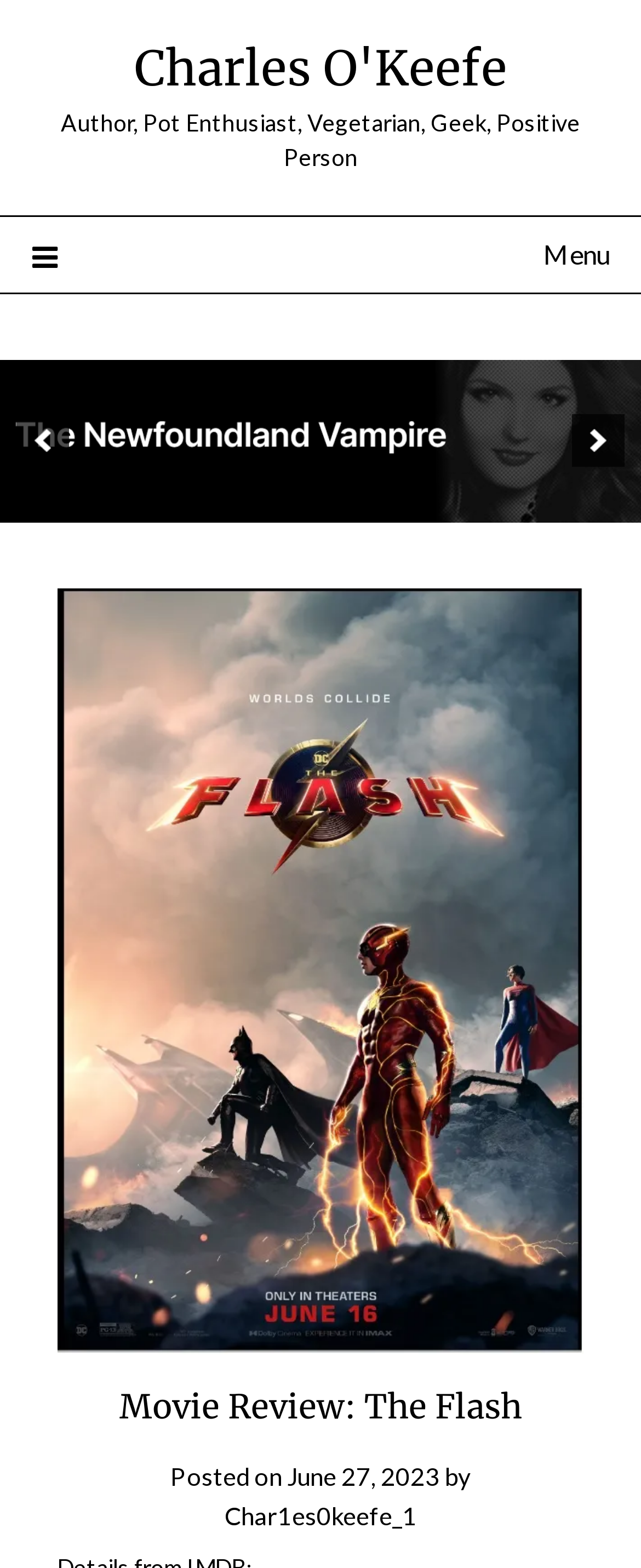Determine the bounding box of the UI component based on this description: "aria-label="previous"". The bounding box coordinates should be four float values between 0 and 1, i.e., [left, top, right, bottom].

[0.026, 0.264, 0.108, 0.298]